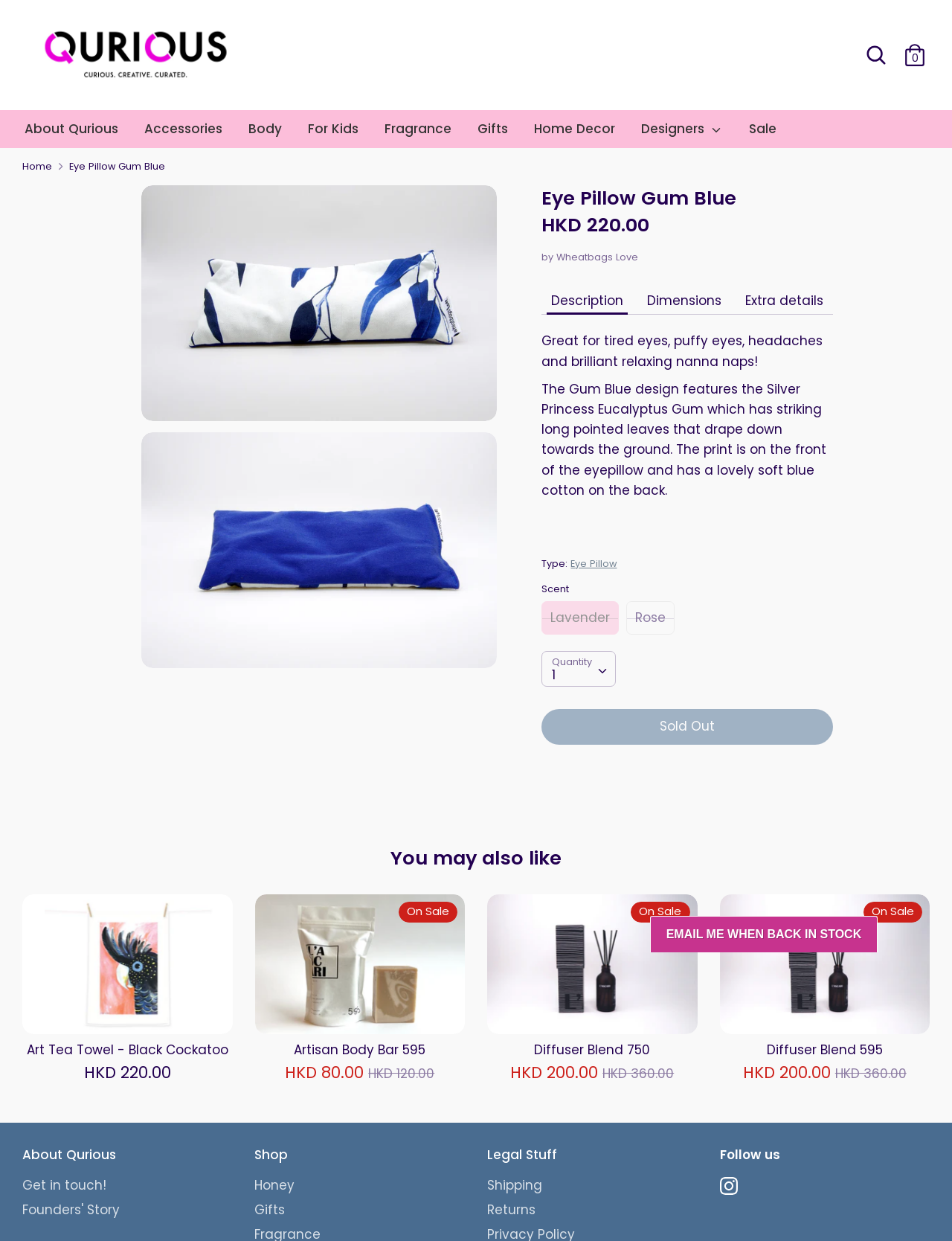Please reply to the following question with a single word or a short phrase:
What is the scent of the Eye Pillow?

Lavender or Rose